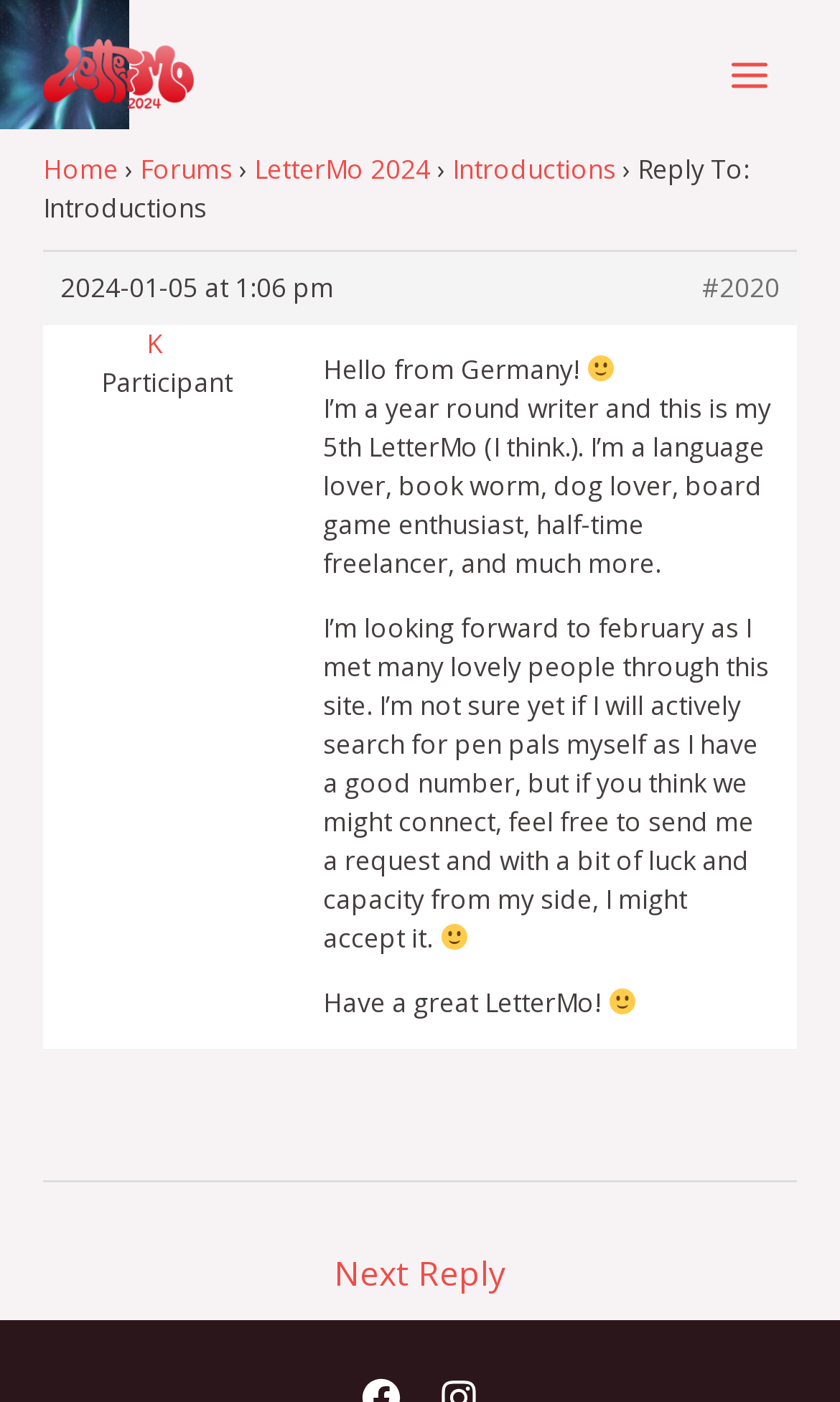Give a detailed account of the webpage.

The webpage is titled "LetterMo" and appears to be a forum or community page. At the top left, there is a link and an image, both labeled "LetterMo", which likely serve as a logo or title for the page. 

To the top right, there is a button labeled "Main Menu" with an accompanying image. 

The main content of the page is divided into sections. The first section contains a series of links, including "Home", "Forums", "LetterMo 2024", "Introductions", and others. These links are arranged horizontally and are separated by static text elements displaying a "›" symbol.

Below these links, there is a section with a title "Reply To: Introductions" and a timestamp "2024-01-05 at 1:06 pm". This section contains a post from a user, which includes a greeting from Germany, a brief introduction, and a message expressing their enthusiasm for the LetterMo community. The post is accompanied by several smiling face emojis and an image of a smiling face.

At the bottom of the page, there is a navigation section labeled "Post navigation" with a link to "Next Reply".